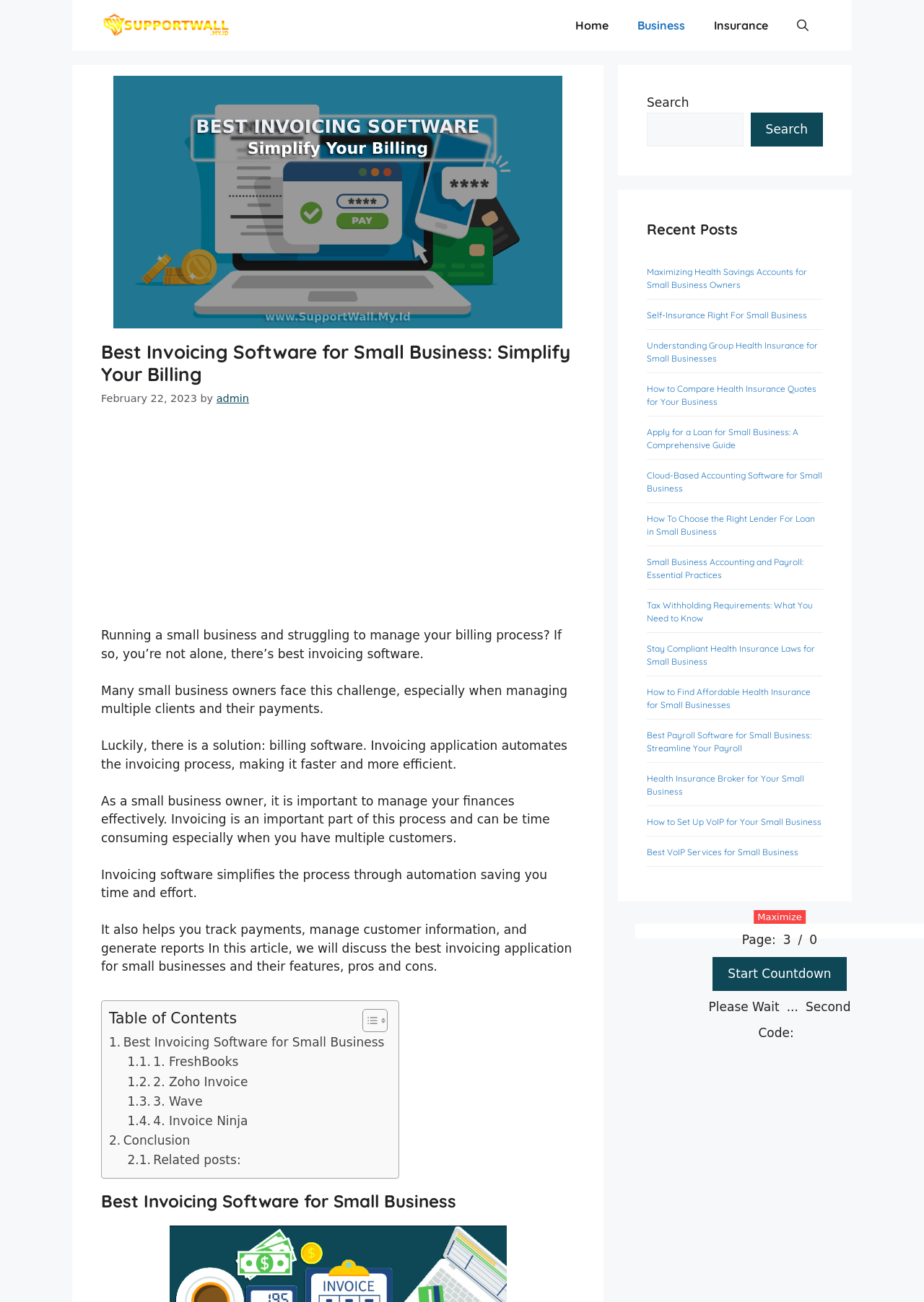Using the element description 1. FreshBooks, predict the bounding box coordinates for the UI element. Provide the coordinates in (top-left x, top-left y, bottom-right x, bottom-right y) format with values ranging from 0 to 1.

[0.138, 0.808, 0.258, 0.824]